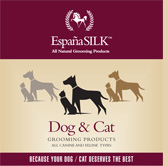What type of products does Espana SILK offer?
Based on the image, provide your answer in one word or phrase.

Grooming products